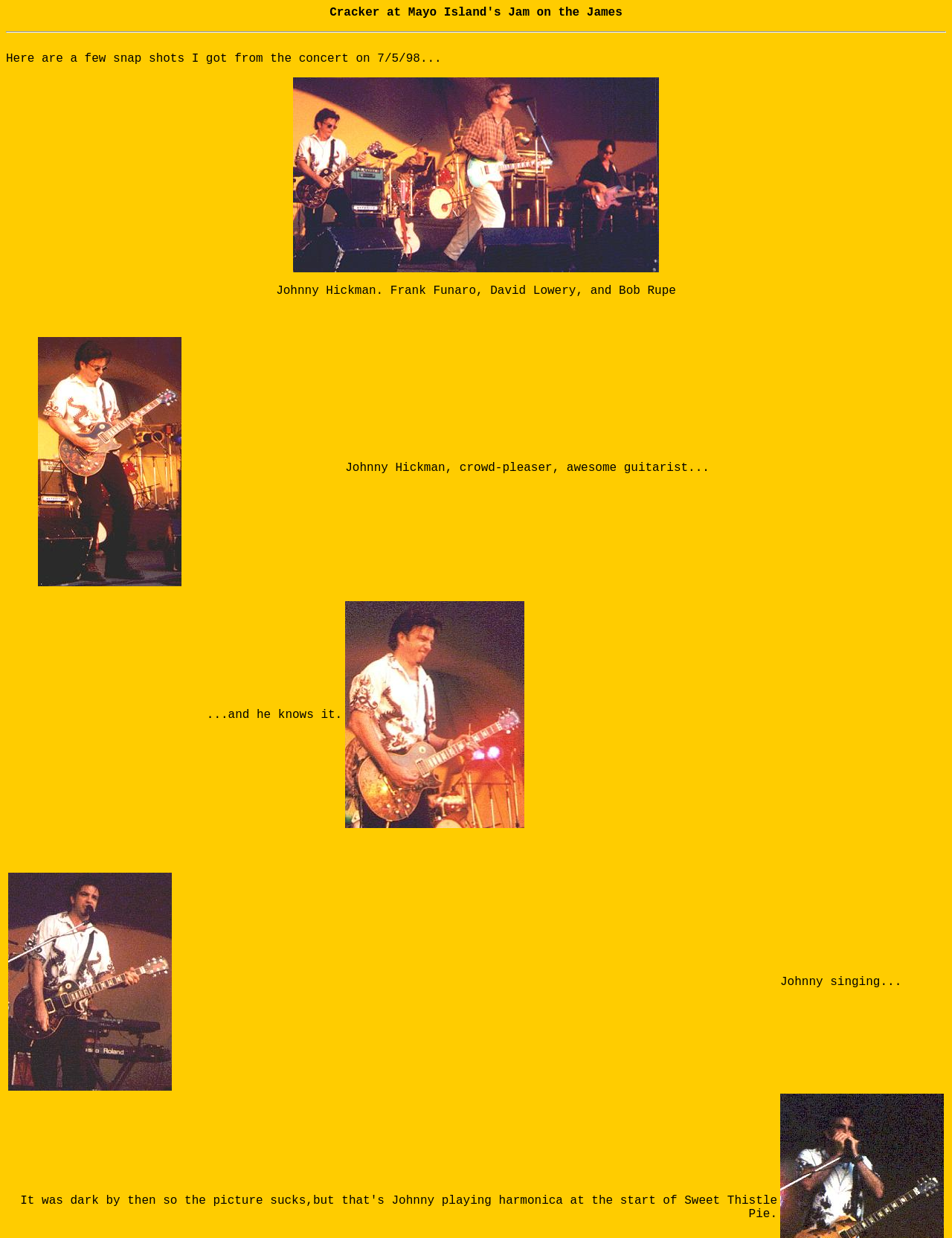Answer the question in one word or a short phrase:
What is the event depicted in the images?

Concert